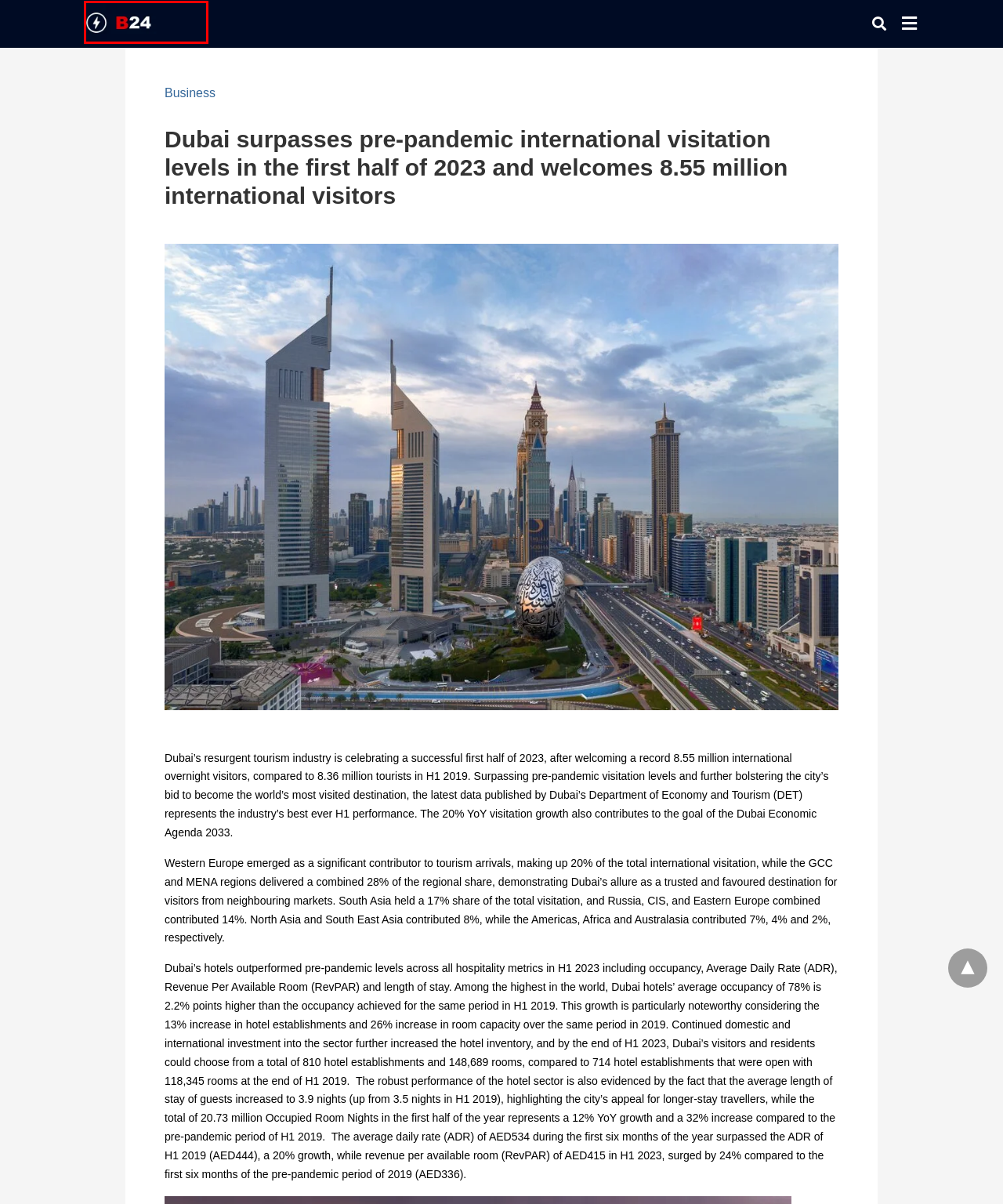Examine the webpage screenshot and identify the UI element enclosed in the red bounding box. Pick the webpage description that most accurately matches the new webpage after clicking the selected element. Here are the candidates:
A. Business 24 - Armenian Economy, Finance & Business News •
B. Ads & Sales
C. Dubai
D. Business
E. Converse bank
F. Technology
G. Social
H. Banking

A